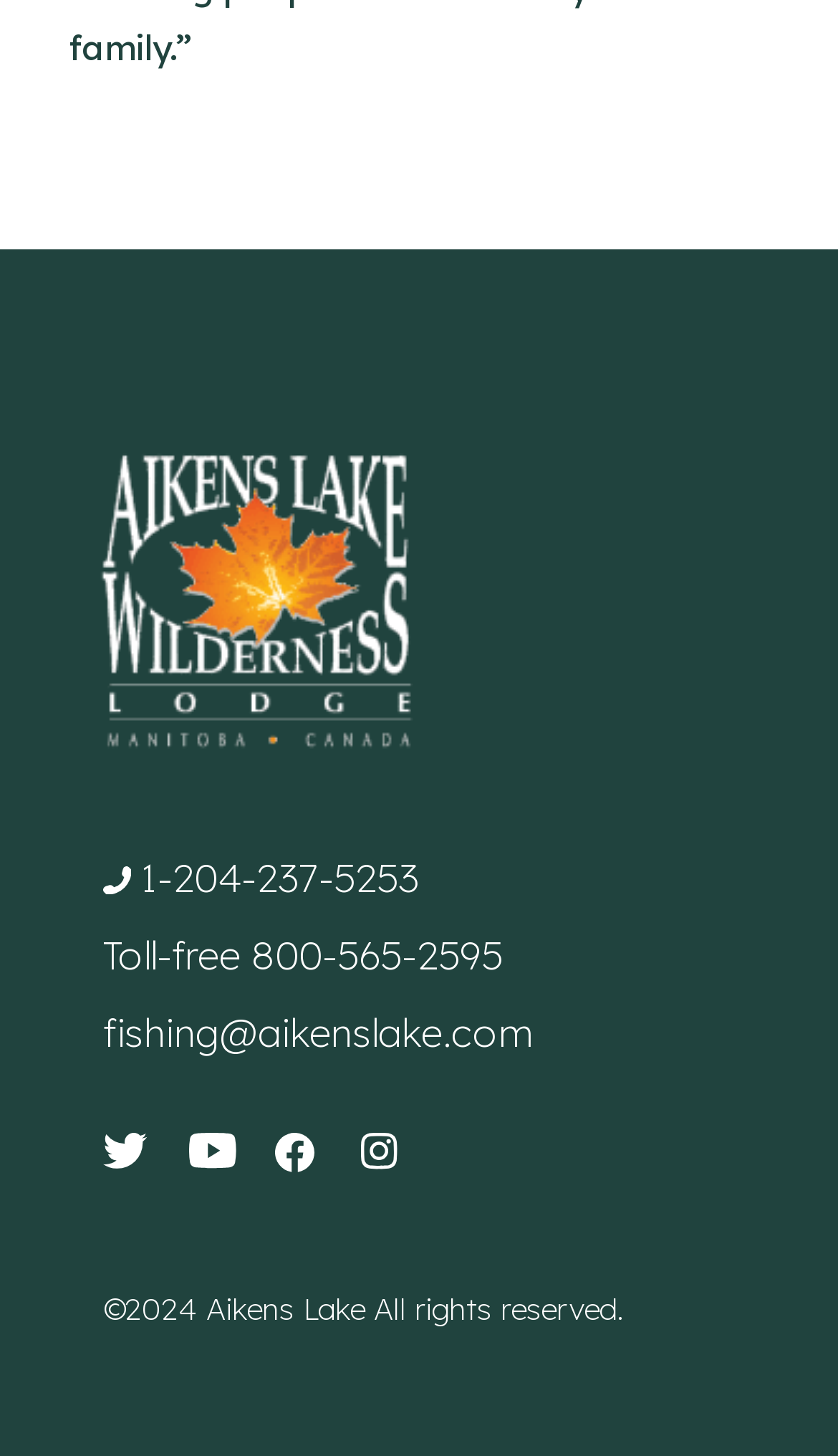Using the provided element description: "fishing@aikenslake.com", identify the bounding box coordinates. The coordinates should be four floats between 0 and 1 in the order [left, top, right, bottom].

[0.123, 0.693, 0.633, 0.727]